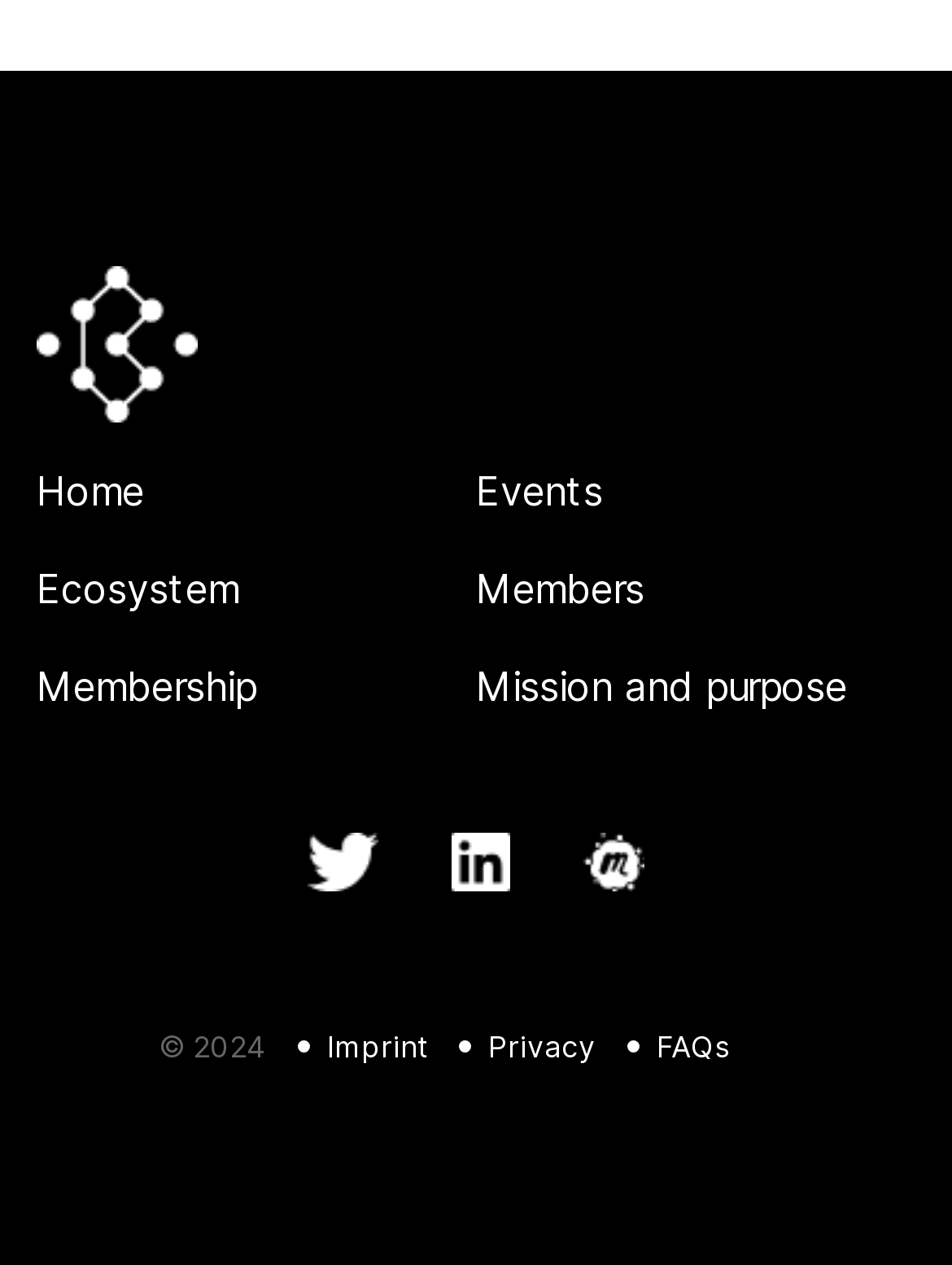Please provide the bounding box coordinate of the region that matches the element description: Members. Coordinates should be in the format (top-left x, top-left y, bottom-right x, bottom-right y) and all values should be between 0 and 1.

[0.5, 0.447, 0.677, 0.485]